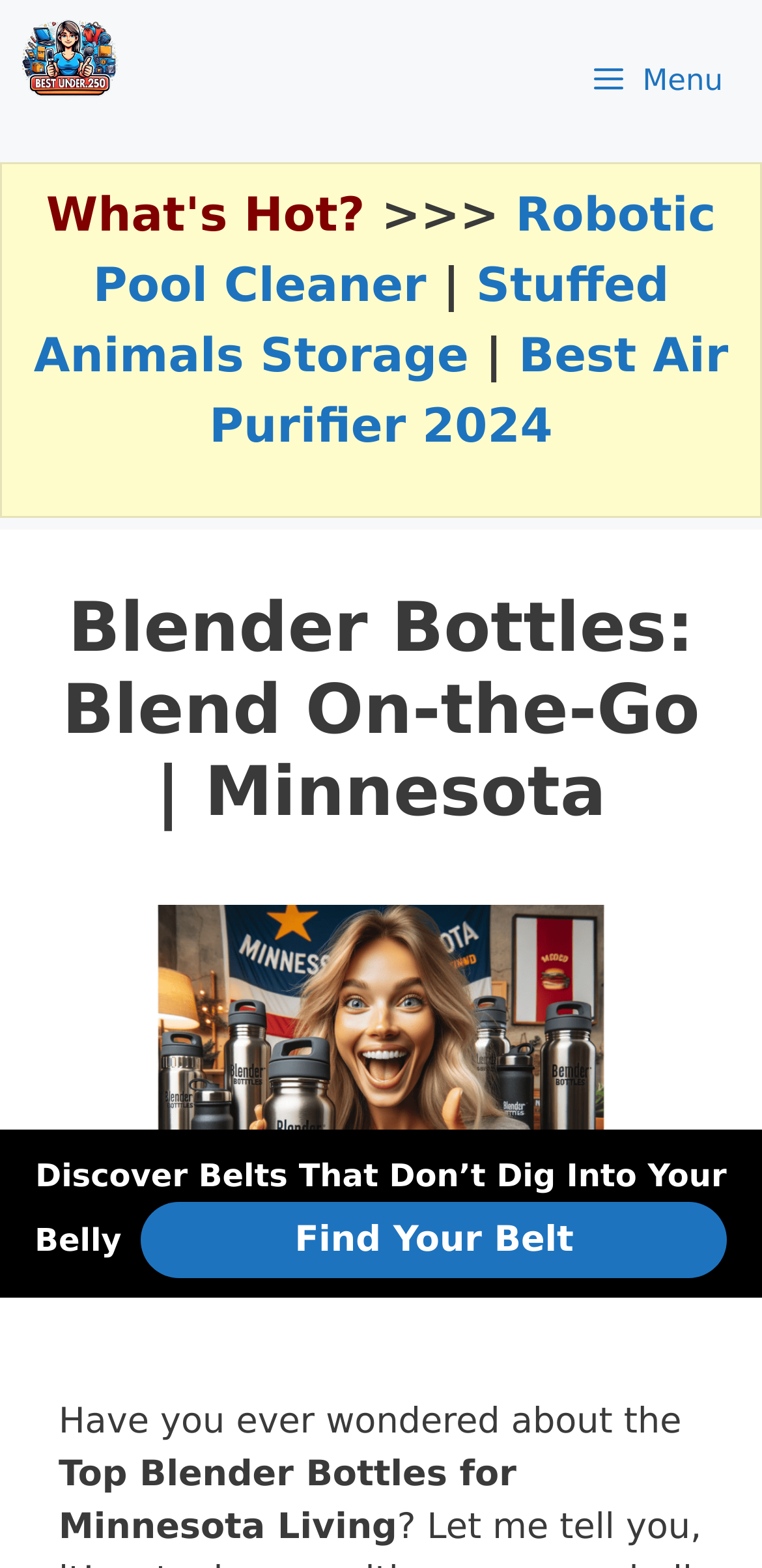Generate a comprehensive description of the webpage content.

The webpage is about blender bottles for Minnesota living, with a focus on insulated, leak-proof, and durable options for indoor coziness or outdoor adventures in Minnesota's varied climate. 

At the top of the page, there is a primary navigation menu with a "BestUnder250" link and a menu button on the right side. Below the navigation menu, there is a table with a row containing a cell that displays a "What's Hot?" section, featuring links to popular products such as robotic pool cleaners, stuffed animals storage, and the best air purifier of 2024. 

To the right of the "What's Hot?" section, there is a header area with a heading that matches the page title, "Blender Bottles: Blend On-the-Go | Minnesota". Below the header, there is an image related to the top blender bottles for Minnesota living. 

Further down the page, there is a paragraph of text that starts with "Have you ever wondered about the...". Below this text, there is a section that appears to be unrelated to blender bottles, featuring a static text "Discover Belts That Don’t Dig Into Your Belly" and a "Find Your Belt" link and button.